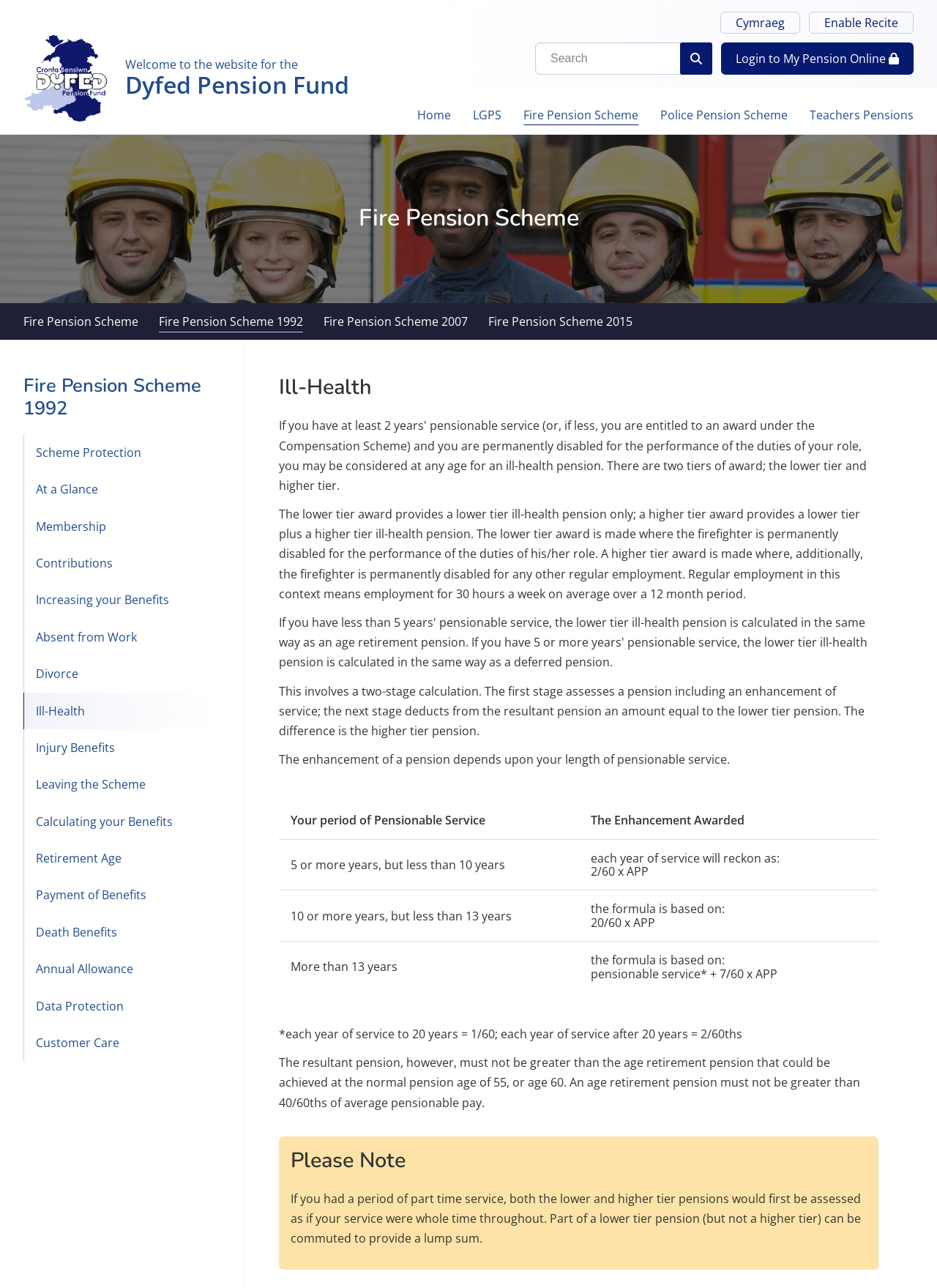Please identify the bounding box coordinates of the clickable region that I should interact with to perform the following instruction: "Switch language to Cymraeg". The coordinates should be expressed as four float numbers between 0 and 1, i.e., [left, top, right, bottom].

[0.769, 0.009, 0.854, 0.026]